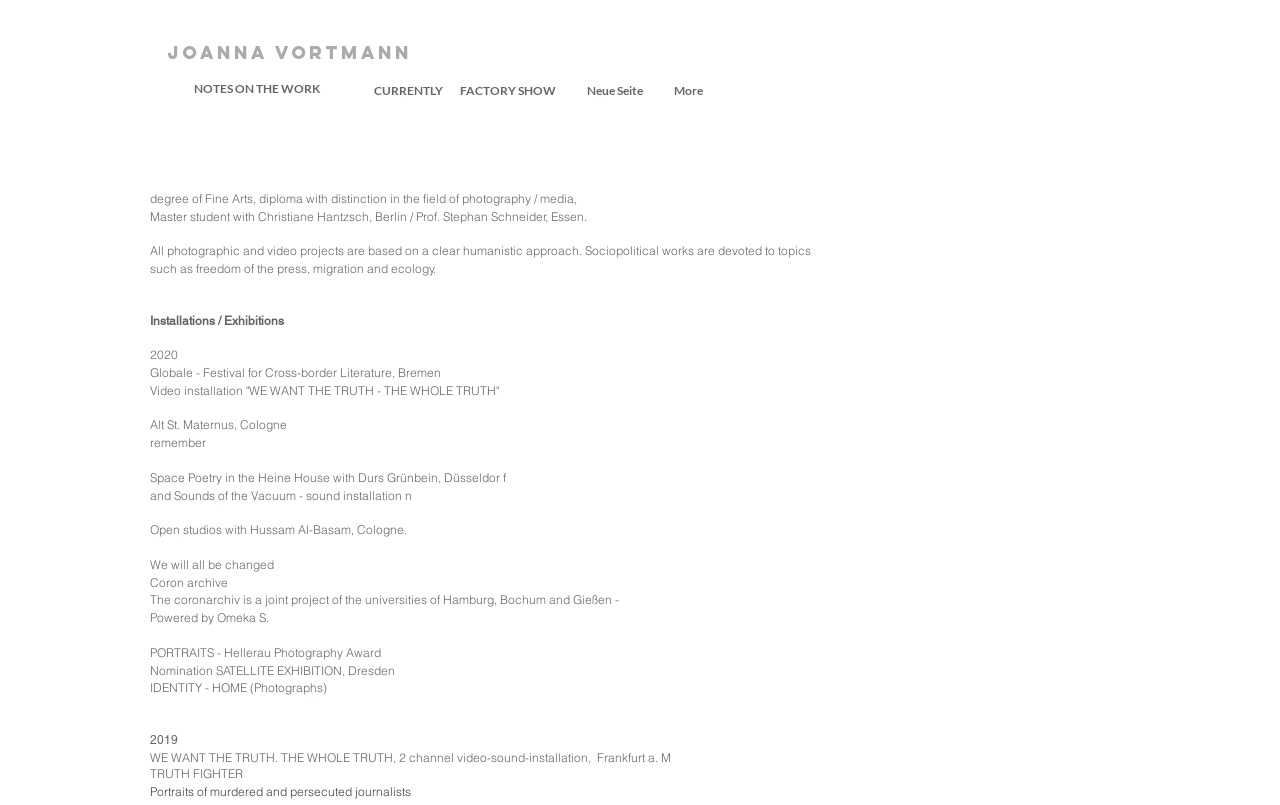Mark the bounding box of the element that matches the following description: "FACTORY SHOW".

[0.352, 0.101, 0.45, 0.125]